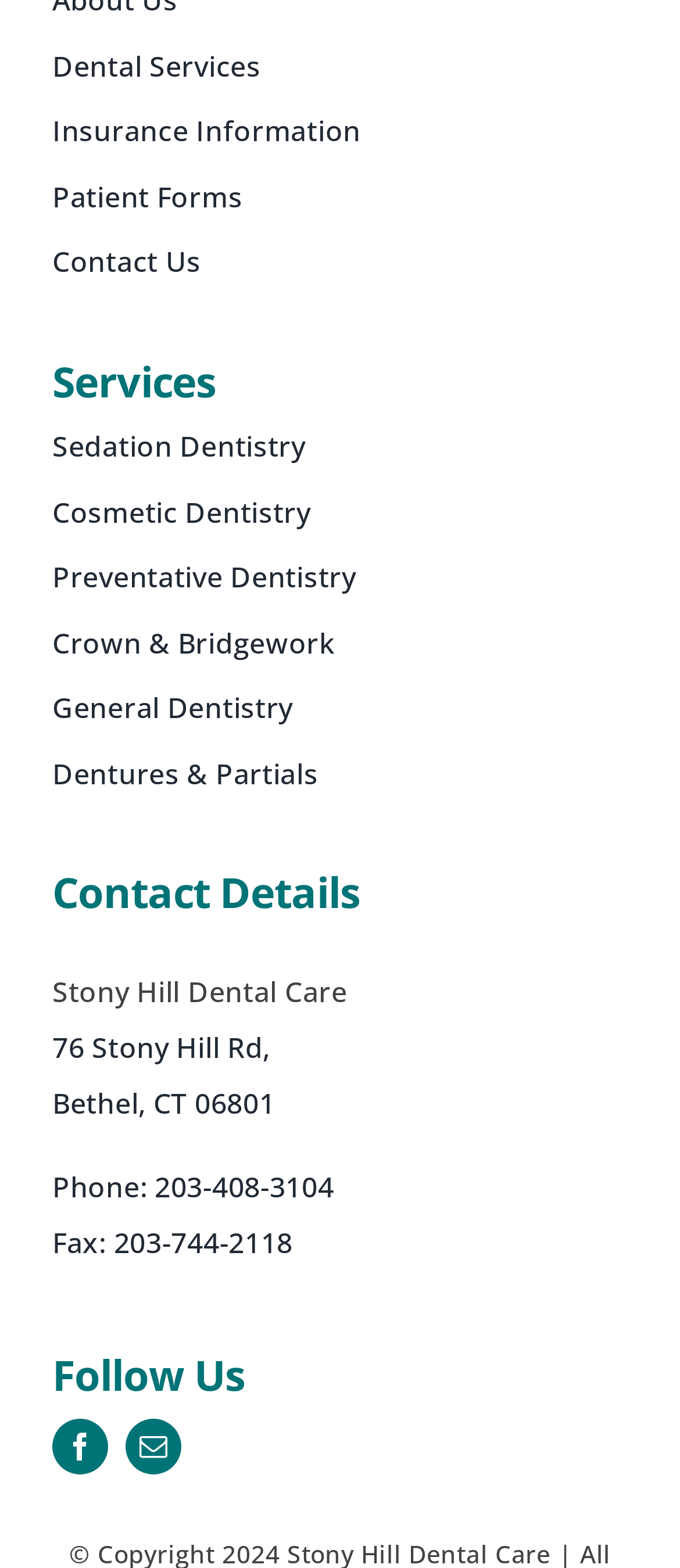Given the element description 203-408-3104, specify the bounding box coordinates of the corresponding UI element in the format (top-left x, top-left y, bottom-right x, bottom-right y). All values must be between 0 and 1.

[0.227, 0.745, 0.491, 0.769]